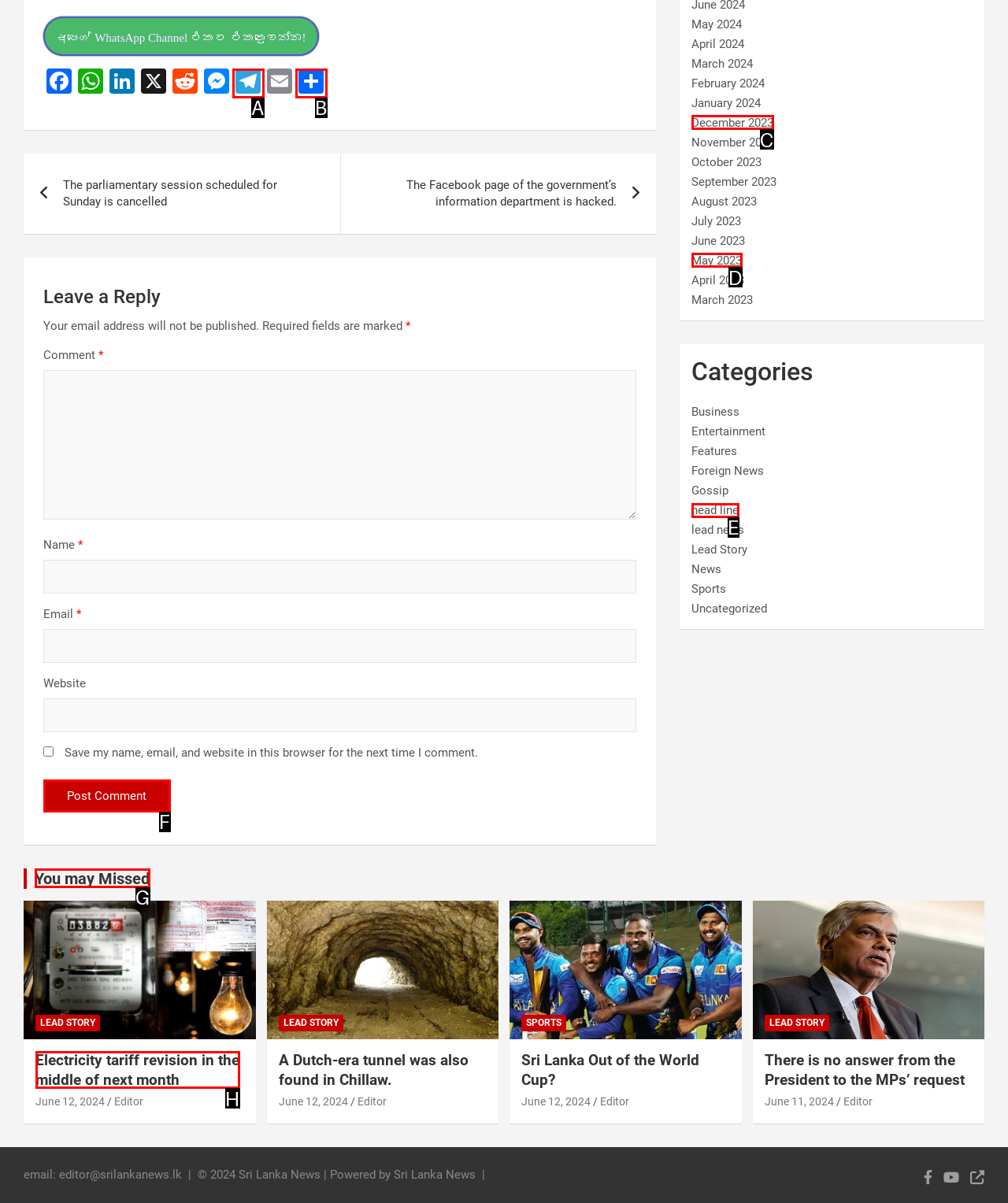Determine which UI element matches this description: Share
Reply with the appropriate option's letter.

B